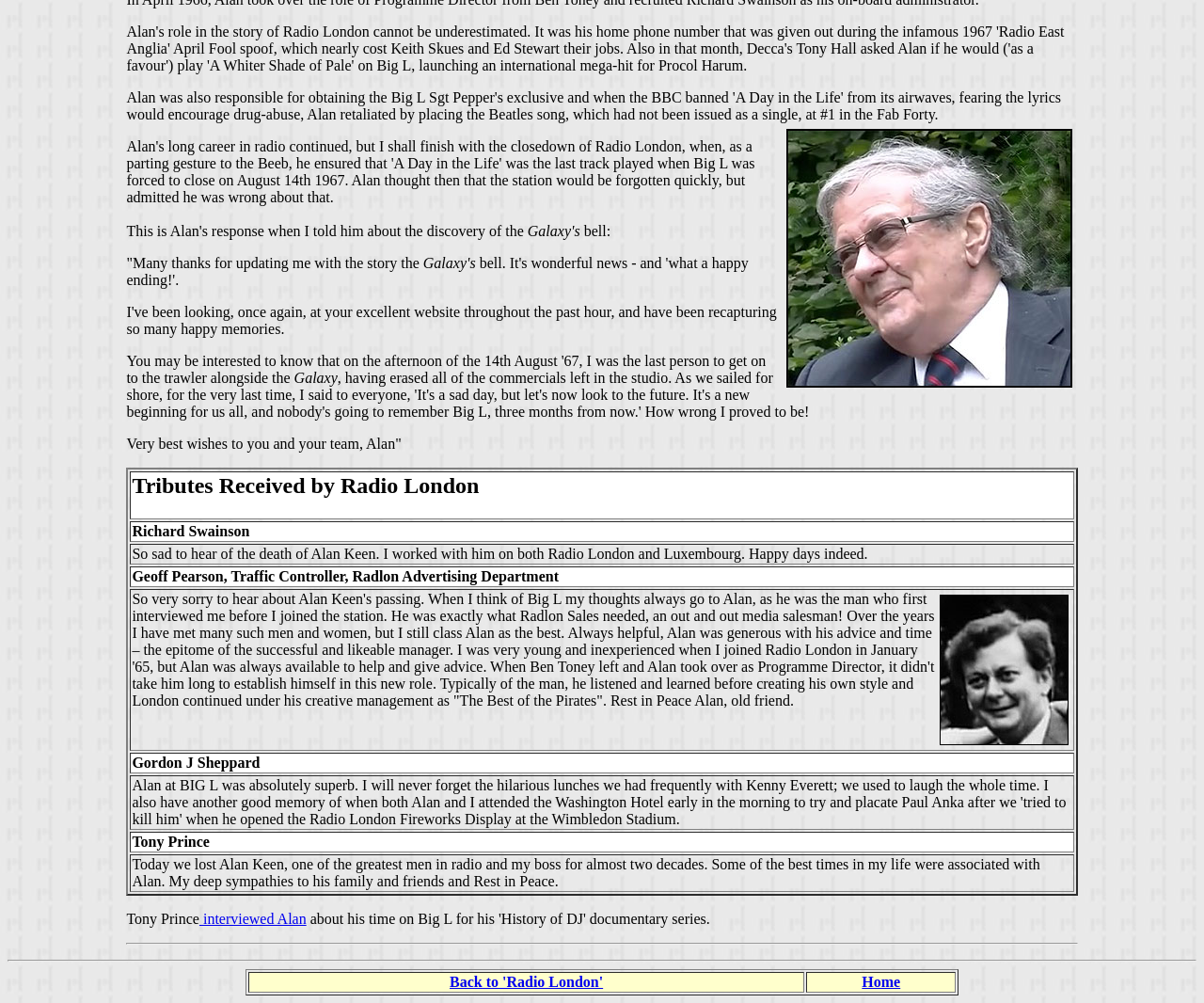Bounding box coordinates are to be given in the format (top-left x, top-left y, bottom-right x, bottom-right y). All values must be floating point numbers between 0 and 1. Provide the bounding box coordinate for the UI element described as: interviewed Alan

[0.166, 0.908, 0.254, 0.924]